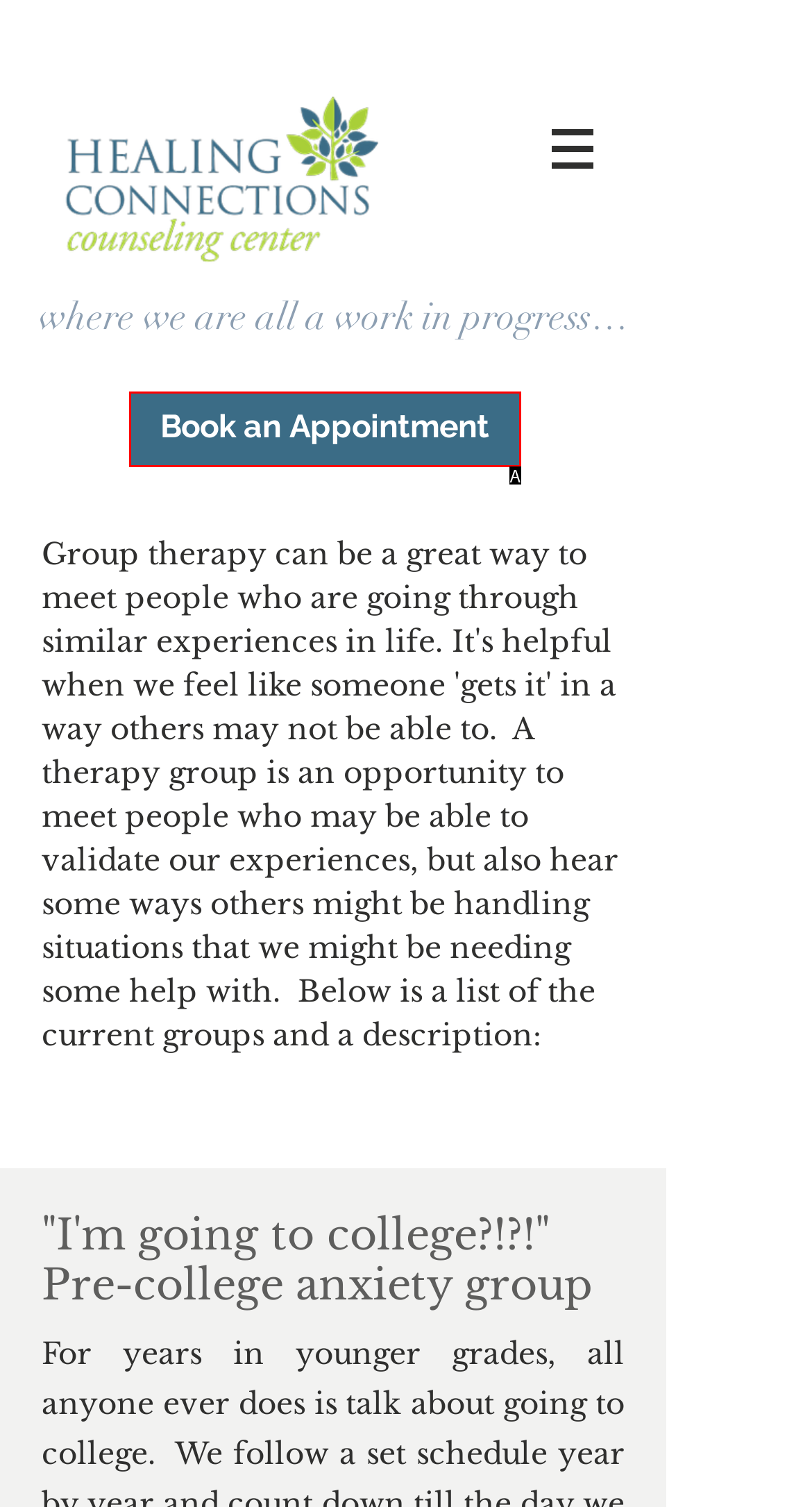Match the HTML element to the given description: Book an Appointment
Indicate the option by its letter.

A